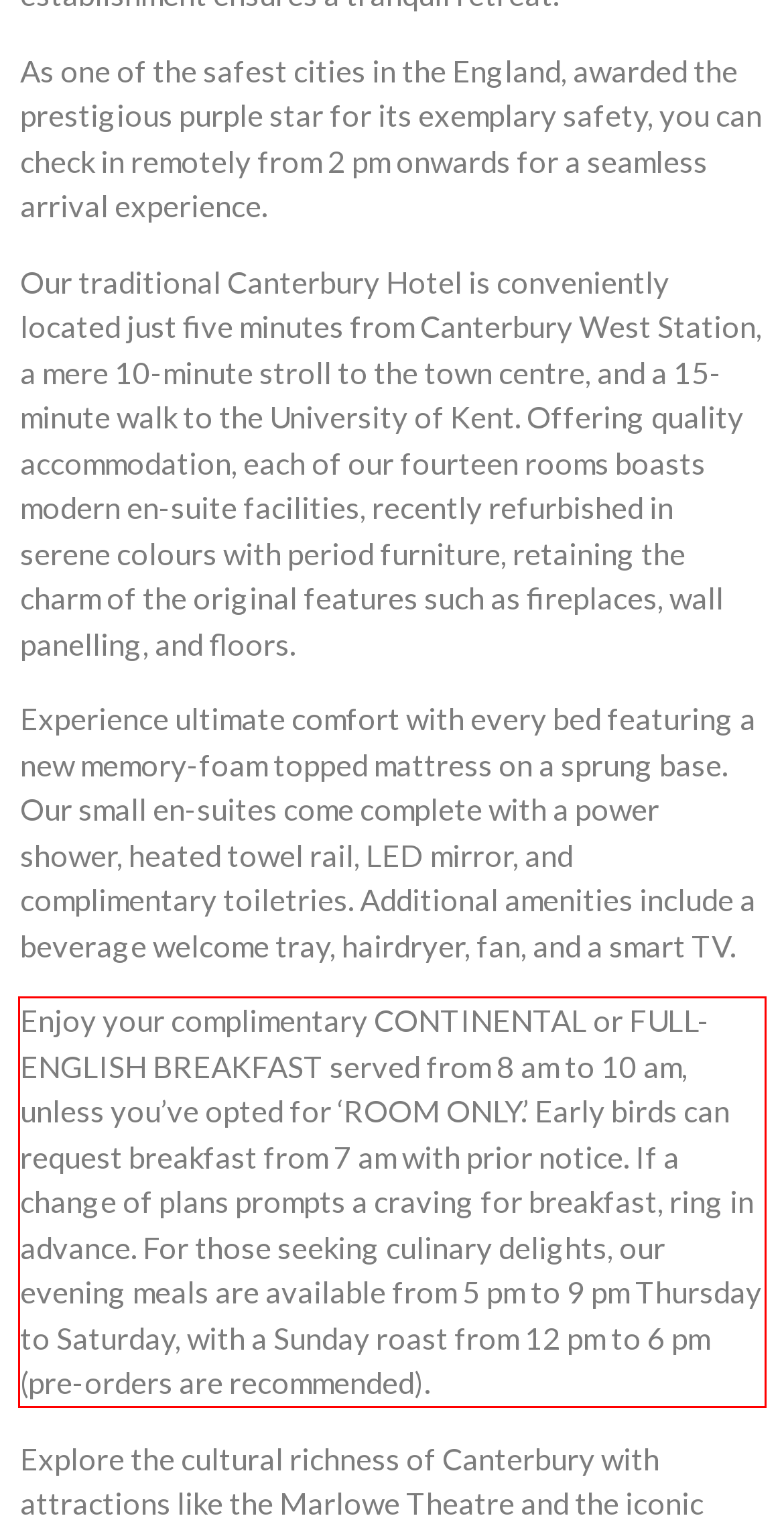The screenshot provided shows a webpage with a red bounding box. Apply OCR to the text within this red bounding box and provide the extracted content.

Enjoy your complimentary CONTINENTAL or FULL-ENGLISH BREAKFAST served from 8 am to 10 am, unless you’ve opted for ‘ROOM ONLY.’ Early birds can request breakfast from 7 am with prior notice. If a change of plans prompts a craving for breakfast, ring in advance. For those seeking culinary delights, our evening meals are available from 5 pm to 9 pm Thursday to Saturday, with a Sunday roast from 12 pm to 6 pm (pre-orders are recommended).